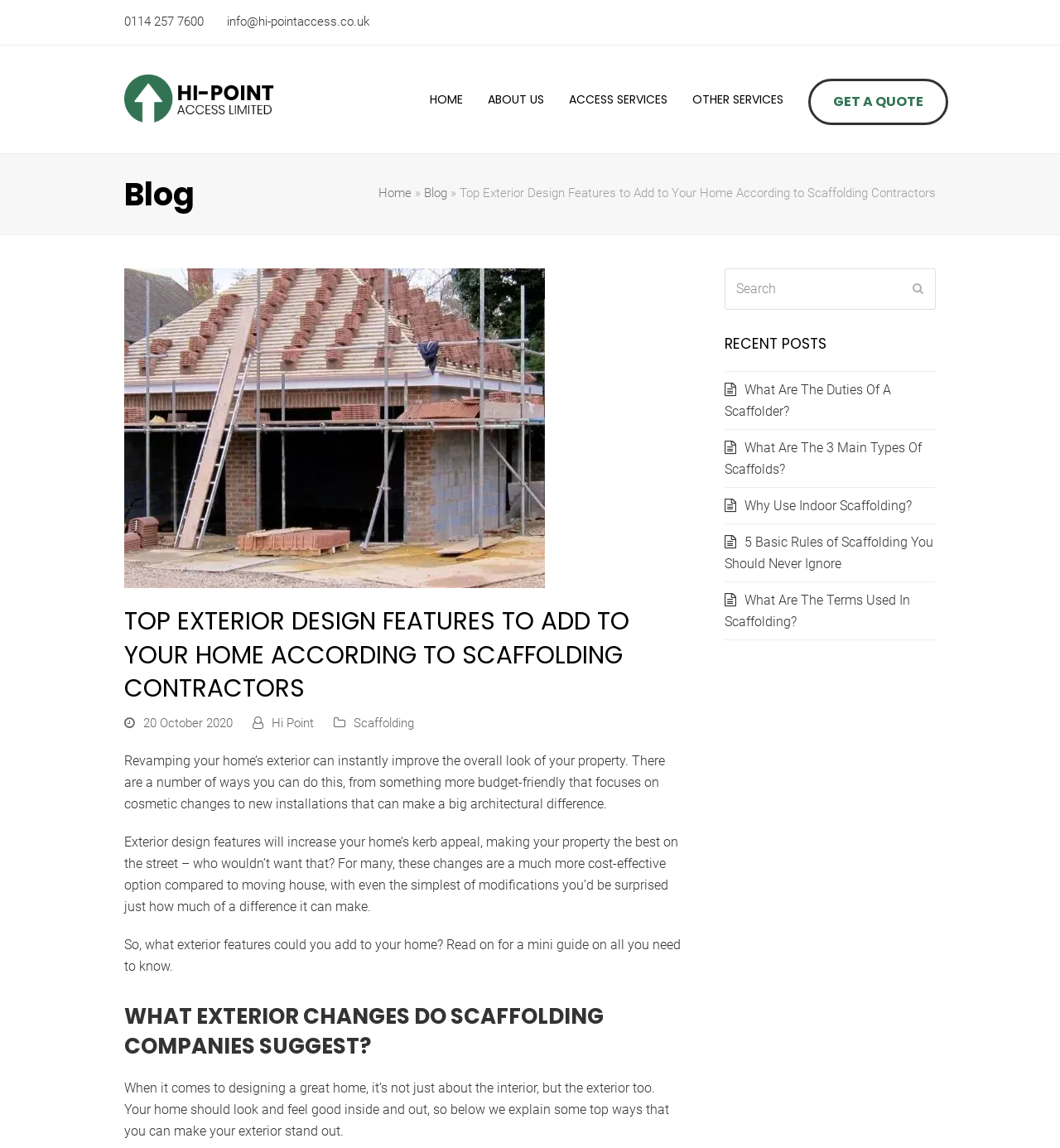How many recent posts are listed on the webpage?
Using the image, respond with a single word or phrase.

5